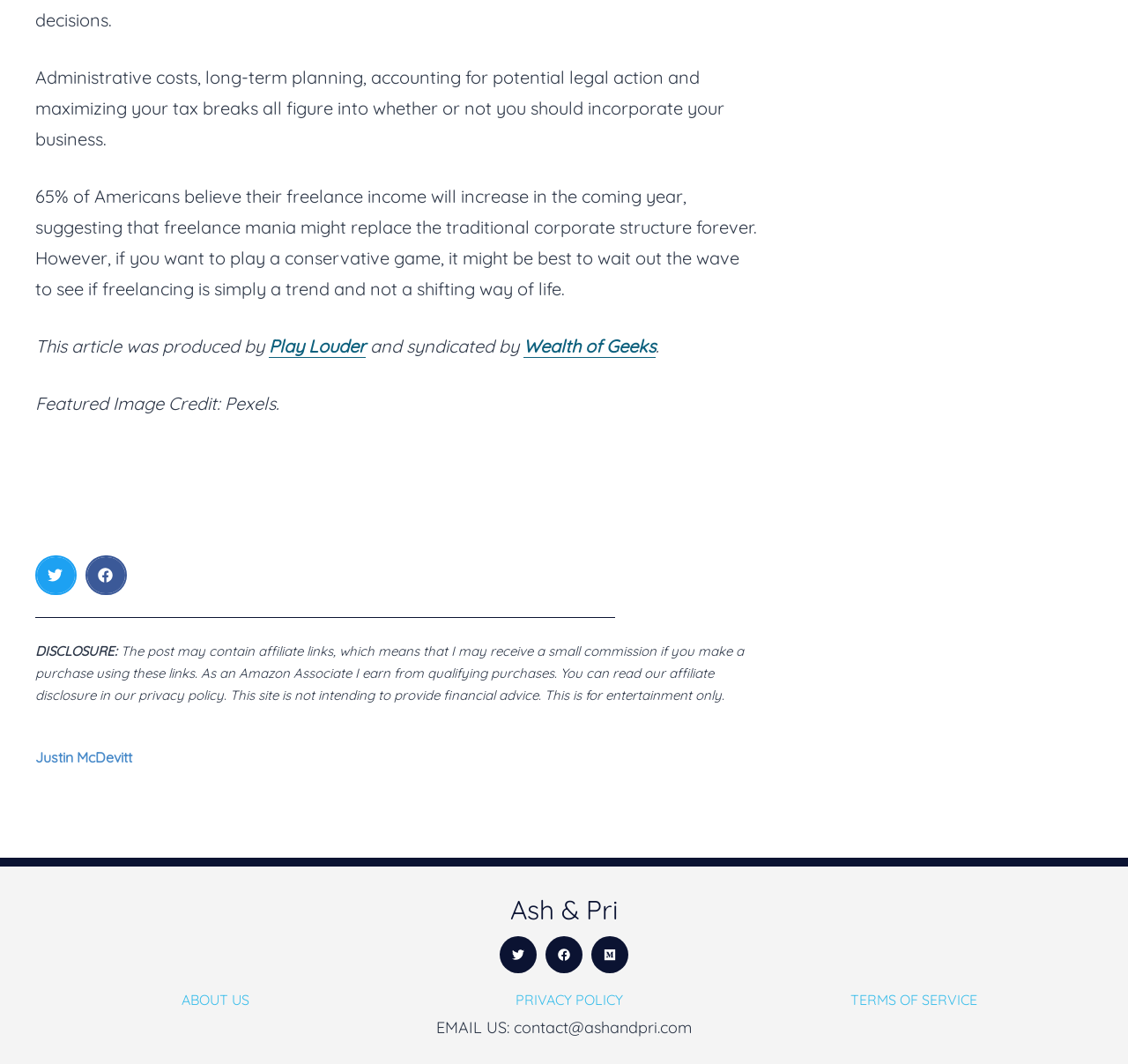Locate the bounding box coordinates of the item that should be clicked to fulfill the instruction: "Click on the 'Play Louder' link".

[0.238, 0.315, 0.324, 0.336]